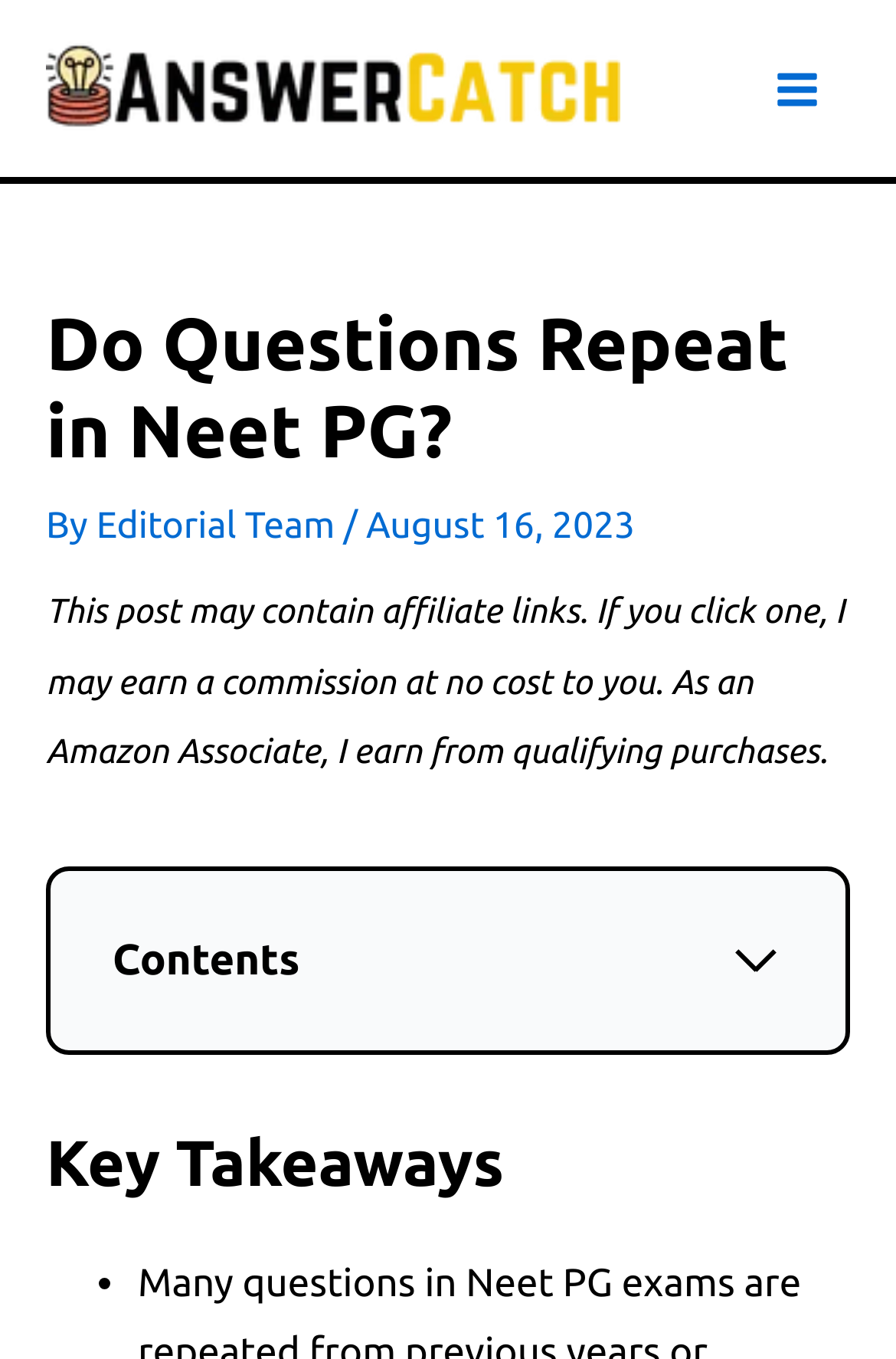Give a comprehensive overview of the webpage, including key elements.

The webpage is about the National Eligibility cum Entrance Test for Postgraduate (NEET PG) in India. At the top left corner, there is a logo of "AnswerCatch New LOGO" with a corresponding link. On the top right corner, there is a "Main Menu" button. 

Below the logo, there is a header section that spans the entire width of the page. It contains a heading "Do Questions Repeat in Neet PG?" followed by the author information "By Editorial Team" and the date "August 16, 2023". 

Underneath the header section, there is a disclaimer text that occupies most of the page width, stating that the post may contain affiliate links. 

Further down, there is a "Table of Contents" navigation section that spans the entire width of the page. It contains an "Expand Table of Contents" button and a list of contents, including "Key Takeaways" with a corresponding link. 

Finally, there is a heading "Key Takeaways" at the bottom of the page.